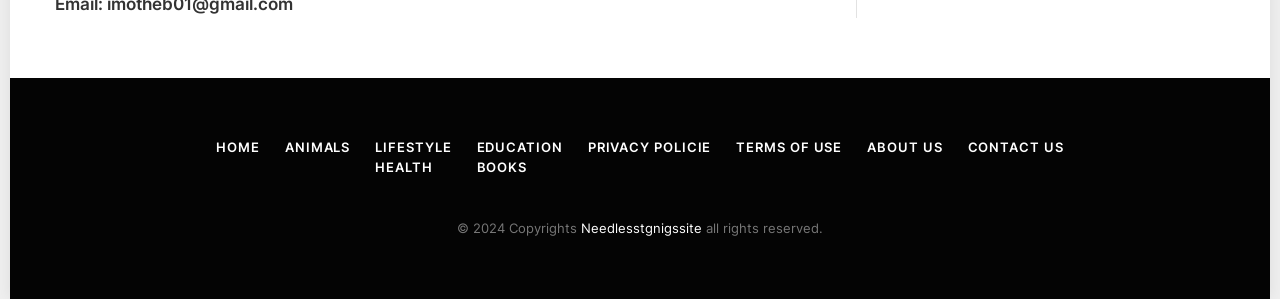Respond to the following question using a concise word or phrase: 
What is the relationship between 'Needlesstgnigssite' and this website?

It's a related site